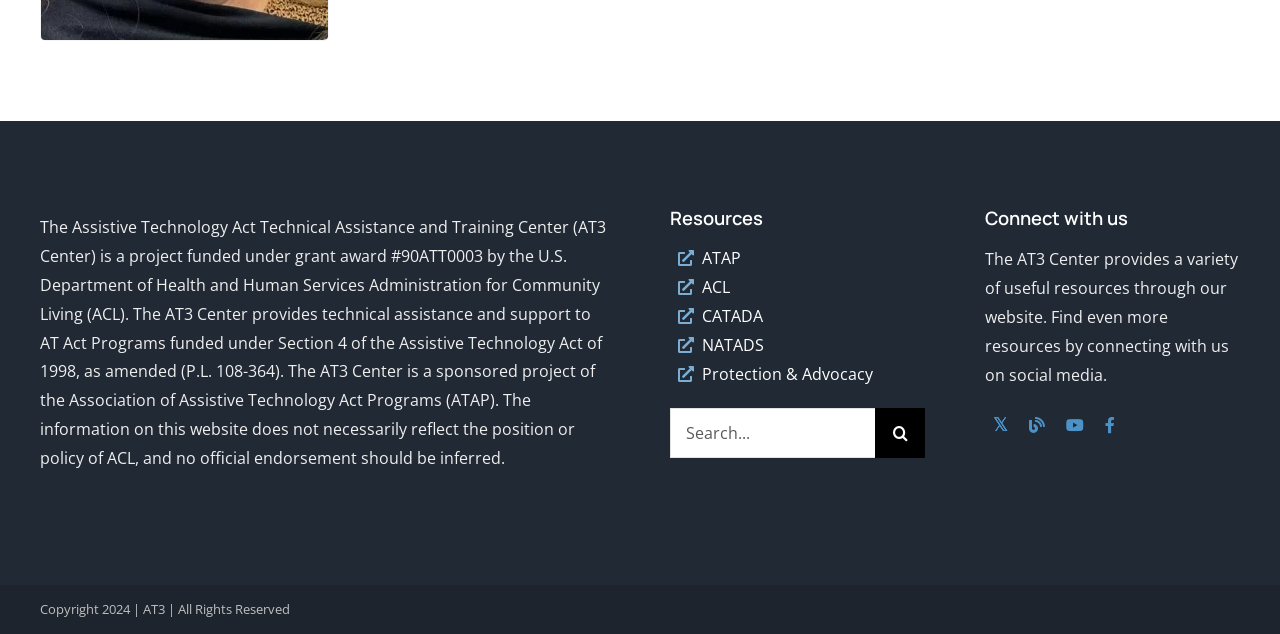What is the purpose of the AT3 Center?
Please provide a comprehensive answer based on the visual information in the image.

The answer can be inferred from the first StaticText element, which states that the AT3 Center provides technical assistance and support to AT Act Programs funded under Section 4 of the Assistive Technology Act of 1998, as amended.